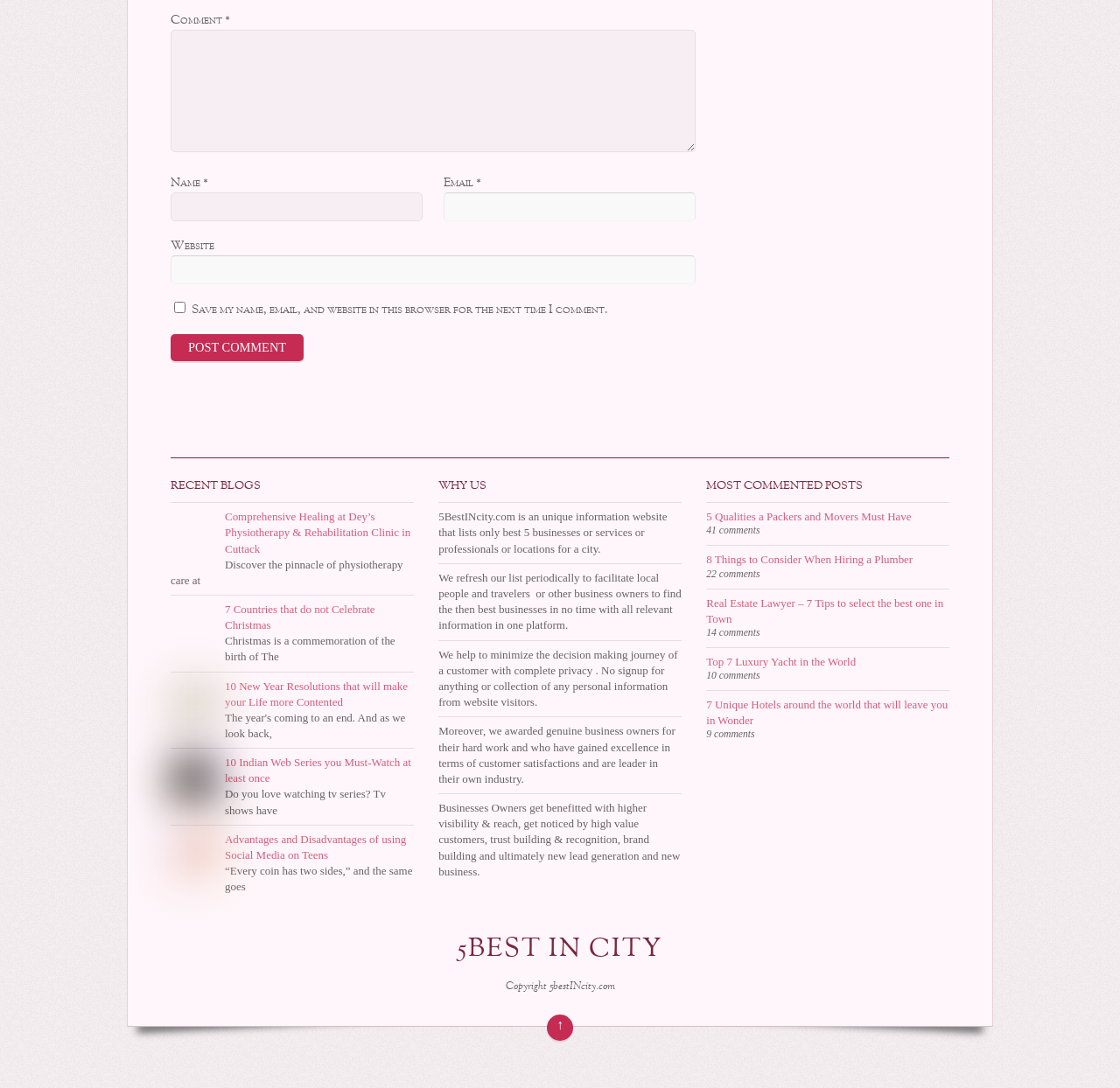What is the purpose of this website?
Refer to the image and provide a one-word or short phrase answer.

List best 5 businesses or services